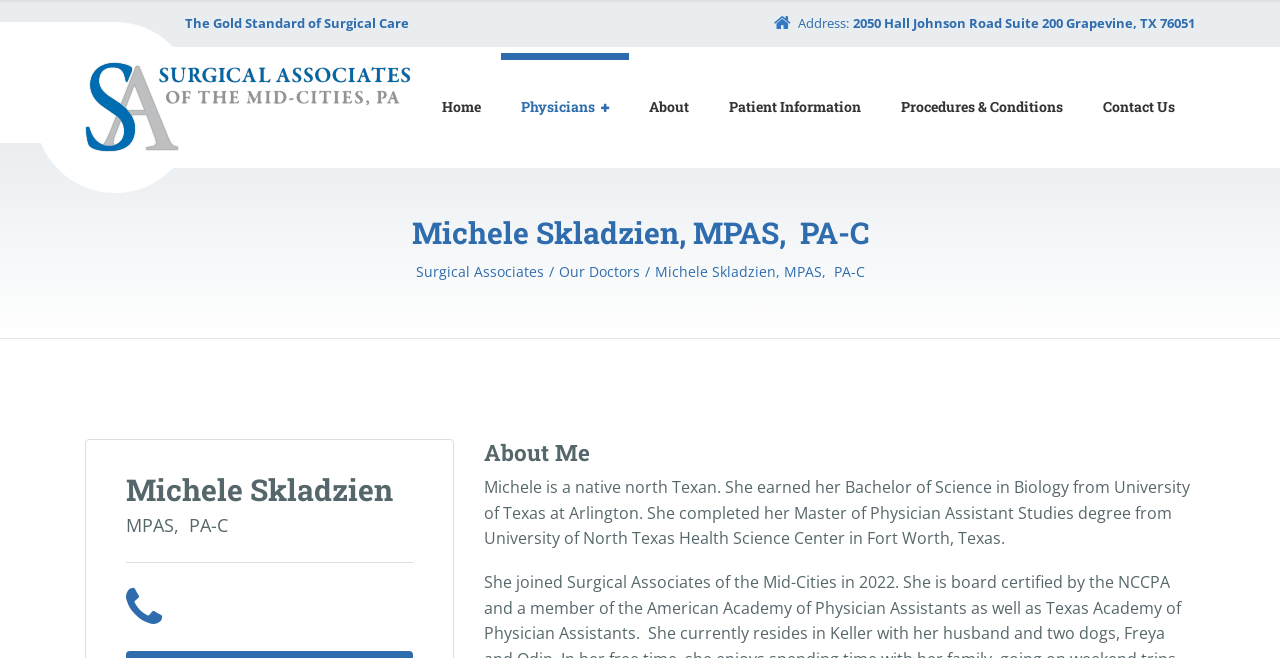Locate the bounding box coordinates of the clickable part needed for the task: "Read about Michele Skladzien".

[0.511, 0.398, 0.675, 0.427]